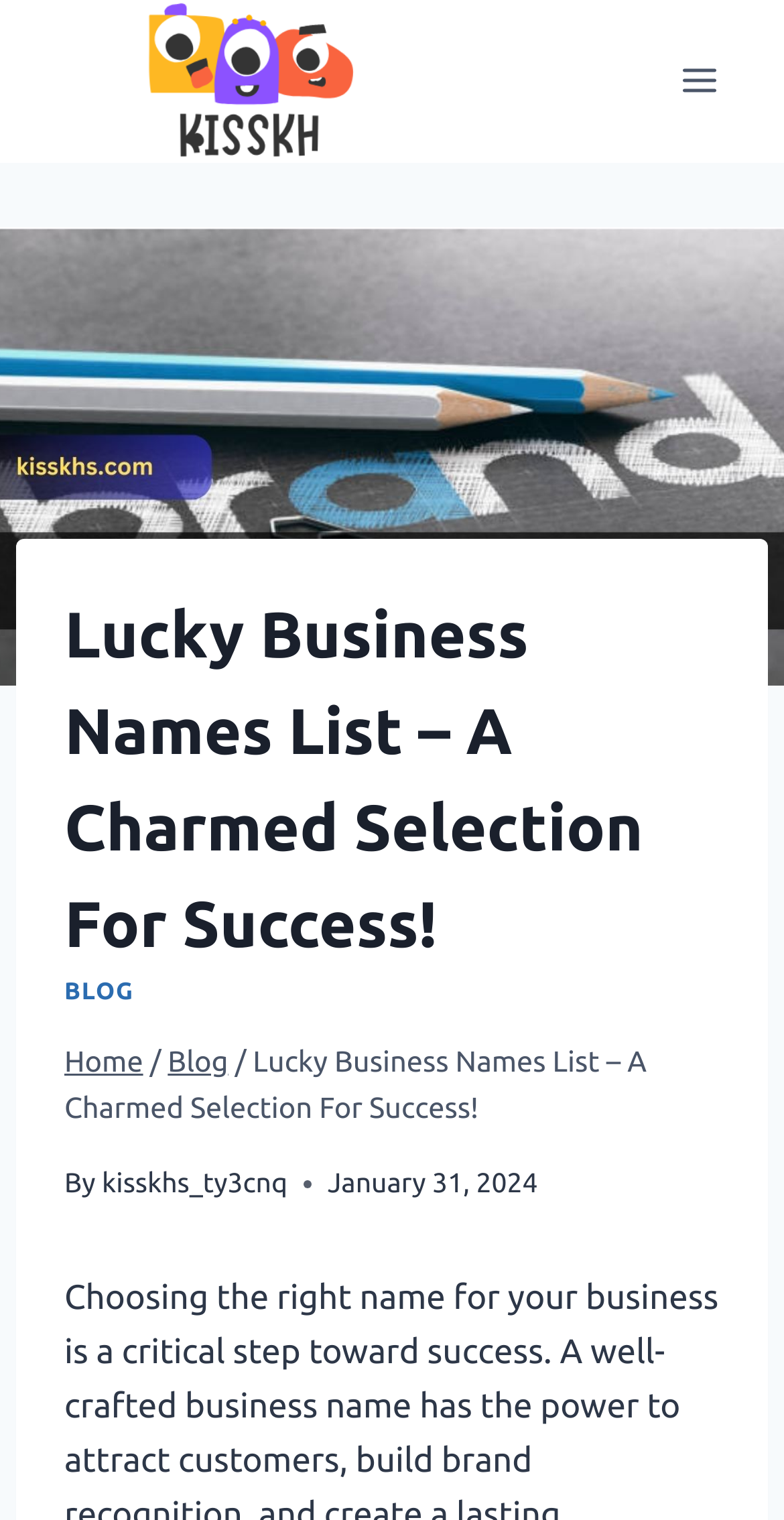Extract the main heading from the webpage content.

Lucky Business Names List – A Charmed Selection For Success!